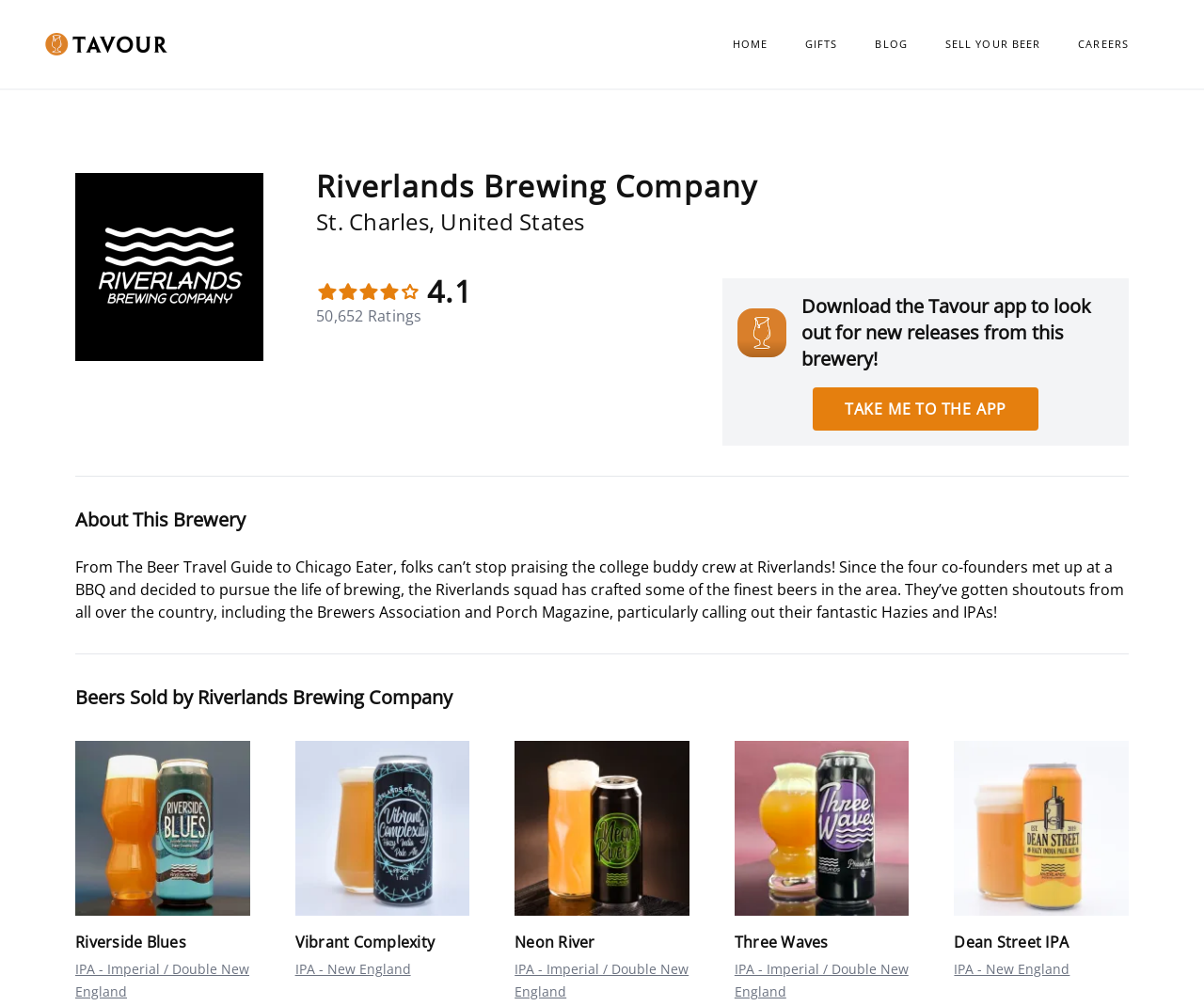What is the name of the app that can be used to look out for new releases from Riverlands Brewing Company?
Using the image, give a concise answer in the form of a single word or short phrase.

Tavour app